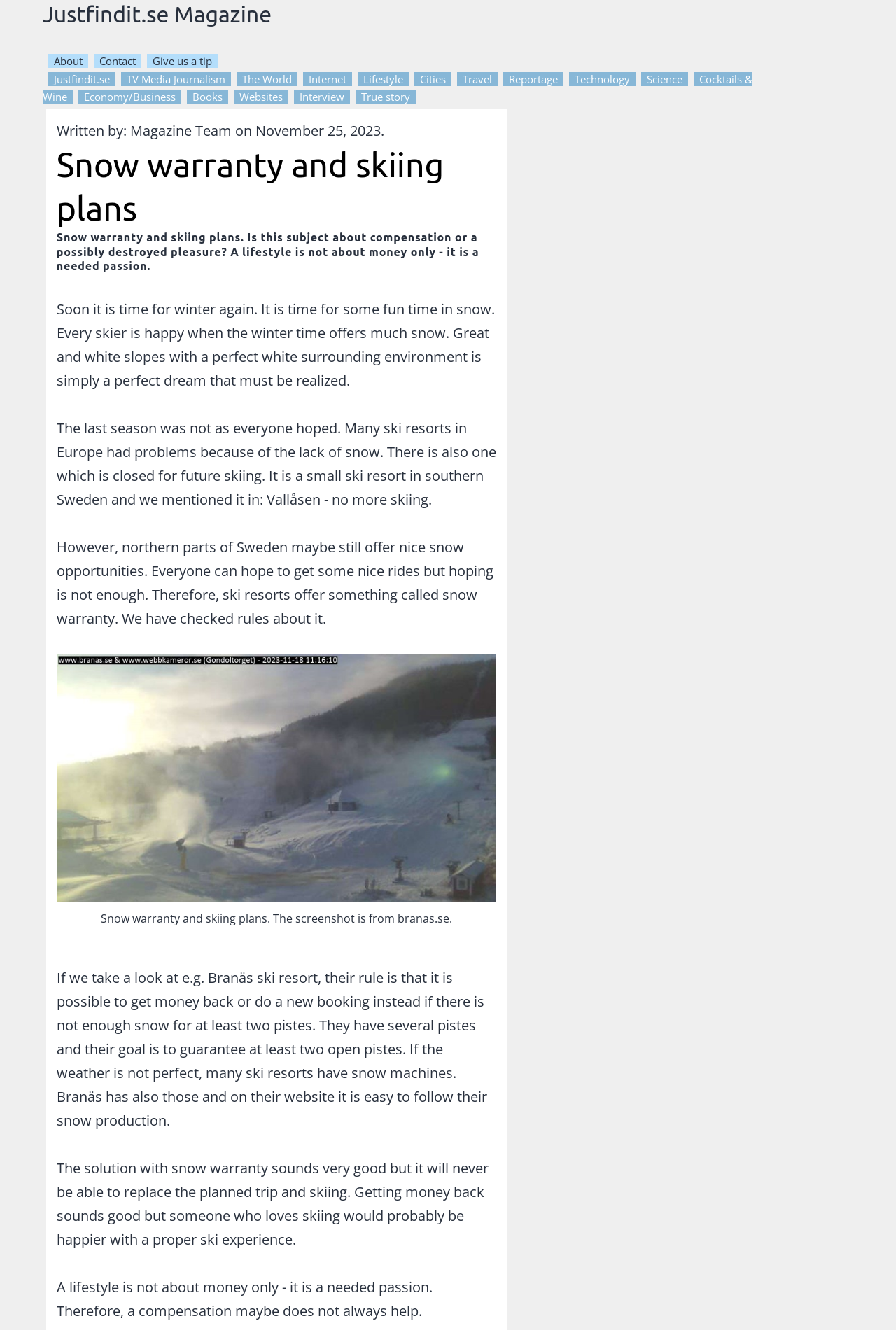Pinpoint the bounding box coordinates of the element you need to click to execute the following instruction: "Click on About". The bounding box should be represented by four float numbers between 0 and 1, in the format [left, top, right, bottom].

[0.06, 0.041, 0.092, 0.051]